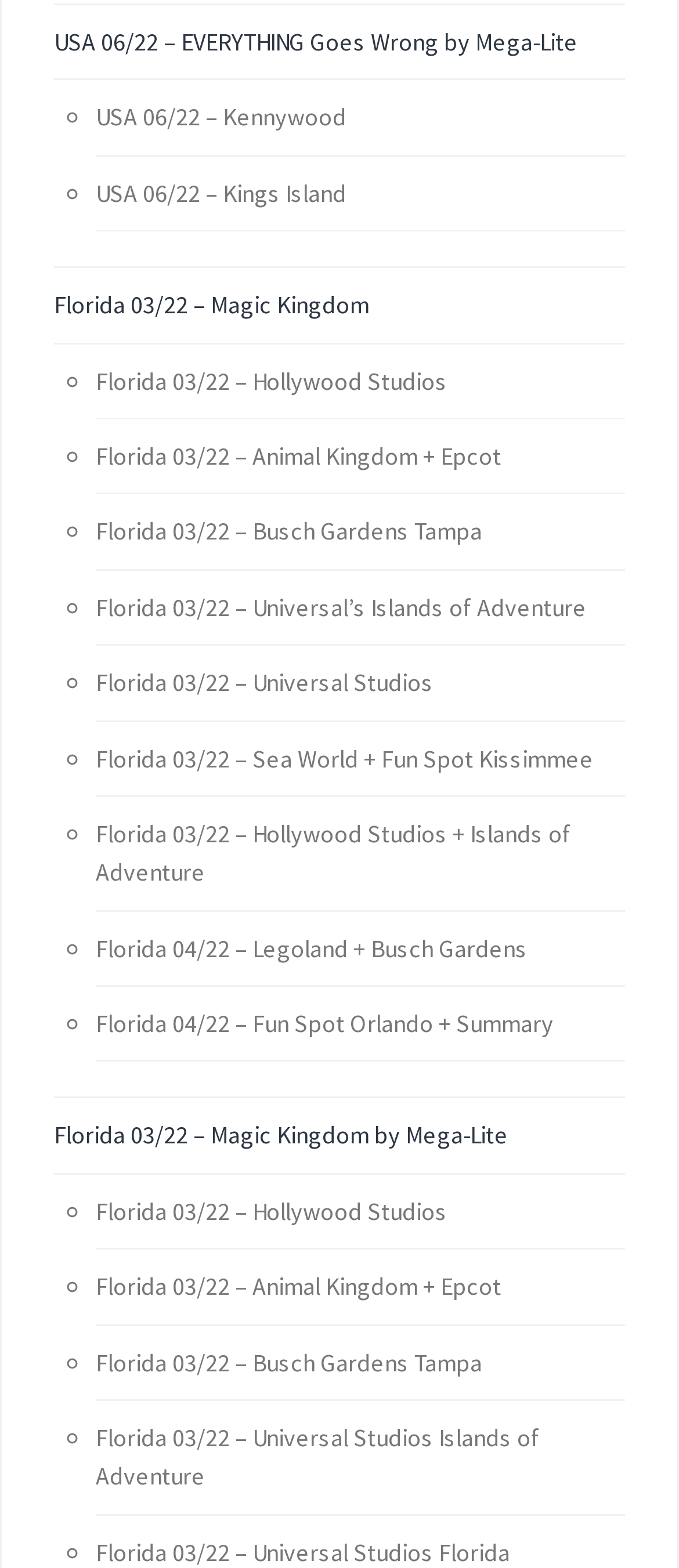Please identify the bounding box coordinates of the element's region that I should click in order to complete the following instruction: "Click on USA 06/22 – EVERYTHING Goes Wrong by Mega-Lite". The bounding box coordinates consist of four float numbers between 0 and 1, i.e., [left, top, right, bottom].

[0.079, 0.017, 0.851, 0.037]